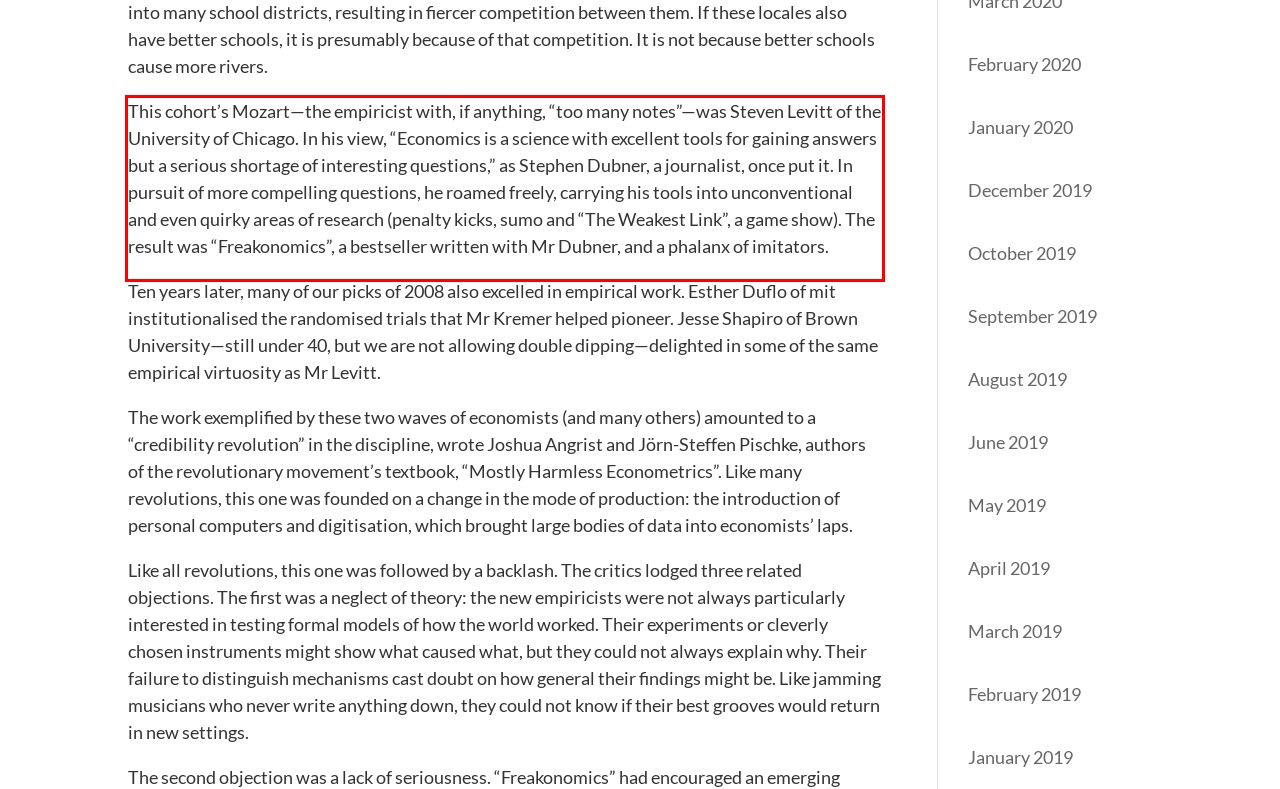From the provided screenshot, extract the text content that is enclosed within the red bounding box.

This cohort’s Mozart—the empiricist with, if anything, “too many notes”—was Steven Levitt of the University of Chicago. In his view, “Economics is a science with excellent tools for gaining answers but a serious shortage of interesting questions,” as Stephen Dubner, a journalist, once put it. In pursuit of more compelling questions, he roamed freely, carrying his tools into unconventional and even quirky areas of research (penalty kicks, sumo and “The Weakest Link”, a game show). The result was “Freakonomics”, a bestseller written with Mr Dubner, and a phalanx of imitators.